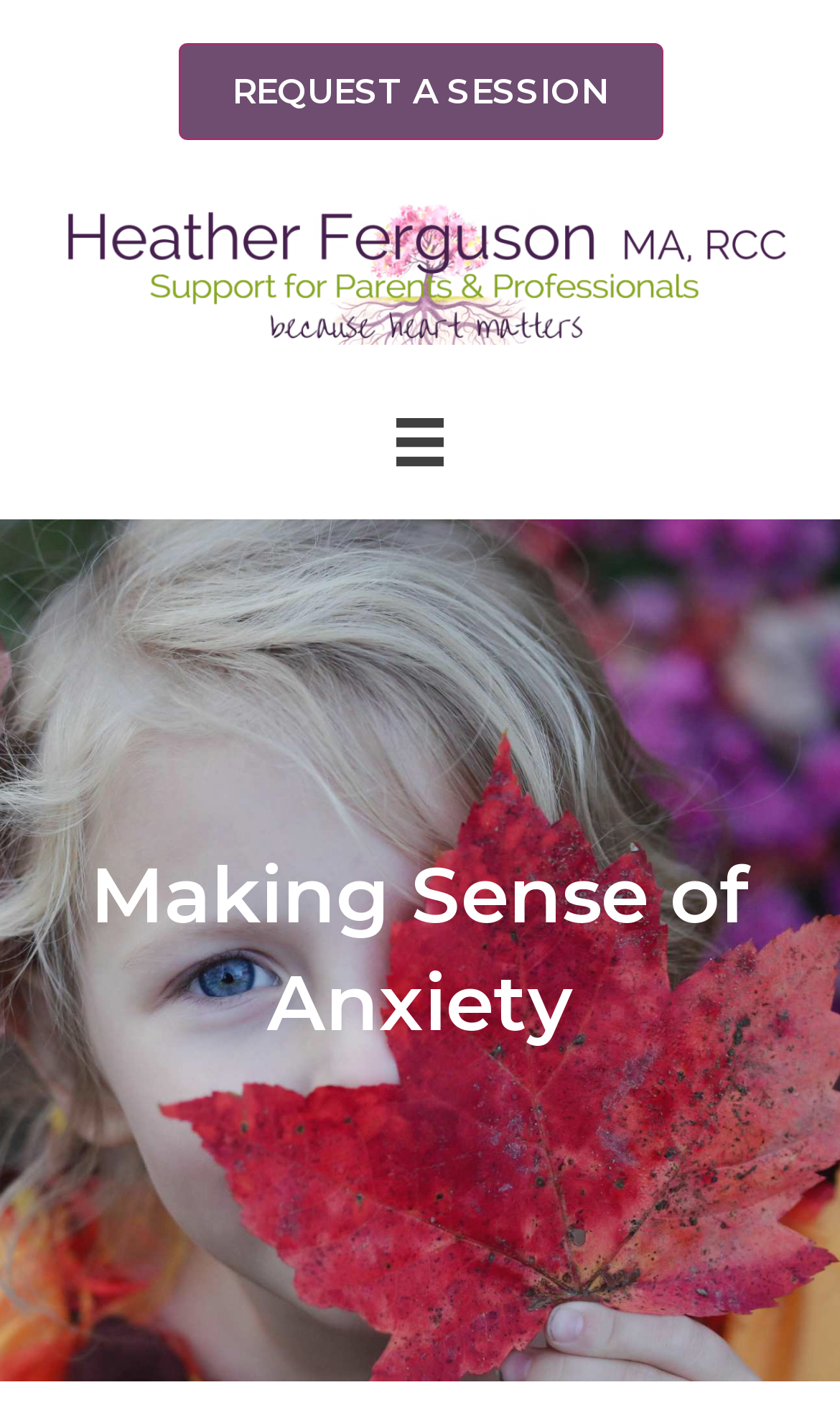Find the bounding box coordinates for the HTML element described in this sentence: "aria-label="Menu"". Provide the coordinates as four float numbers between 0 and 1, in the format [left, top, right, bottom].

[0.435, 0.274, 0.565, 0.351]